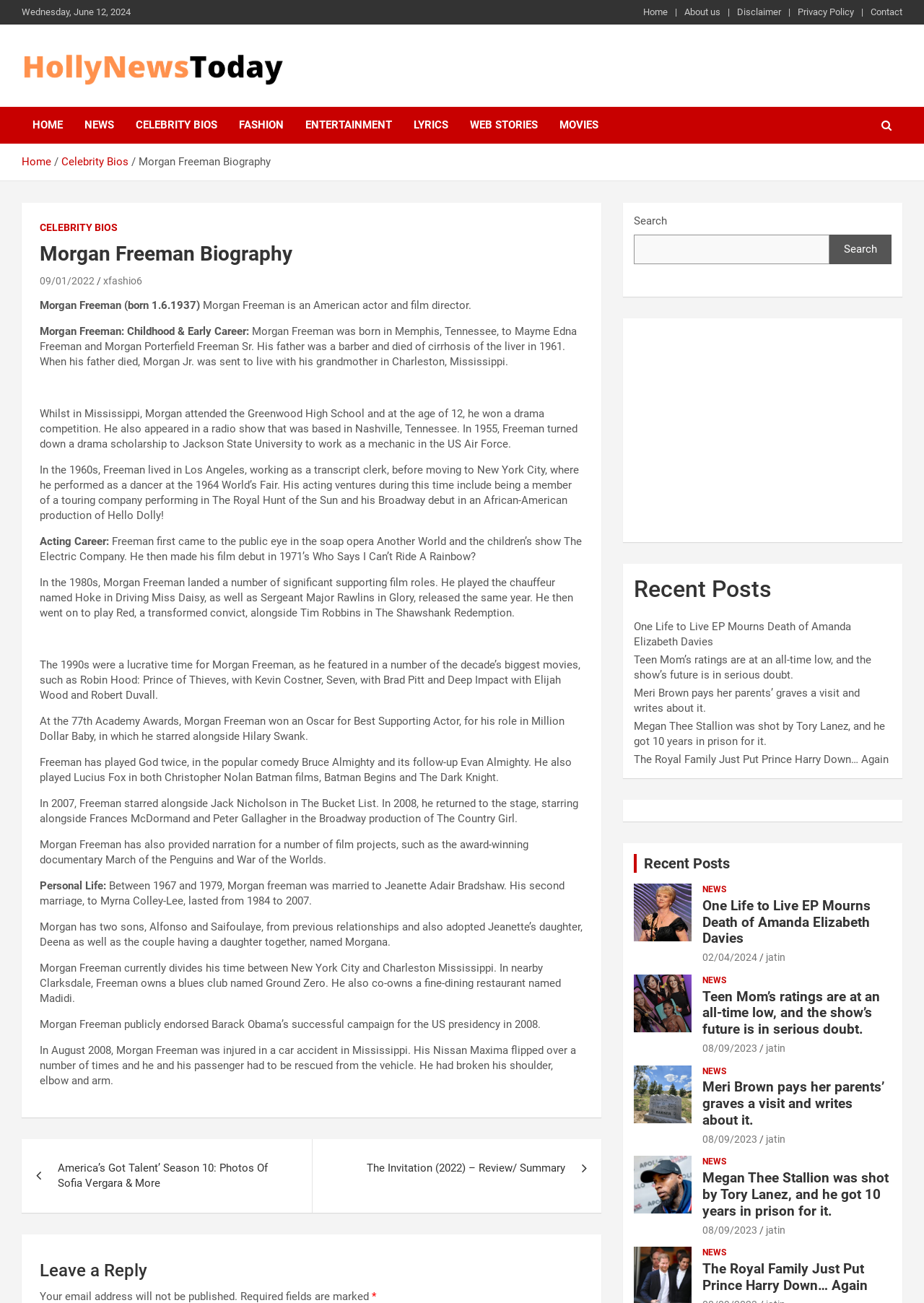Given the description parent_node: HollyNewsToday, predict the bounding box coordinates of the UI element. Ensure the coordinates are in the format (top-left x, top-left y, bottom-right x, bottom-right y) and all values are between 0 and 1.

[0.023, 0.037, 0.326, 0.05]